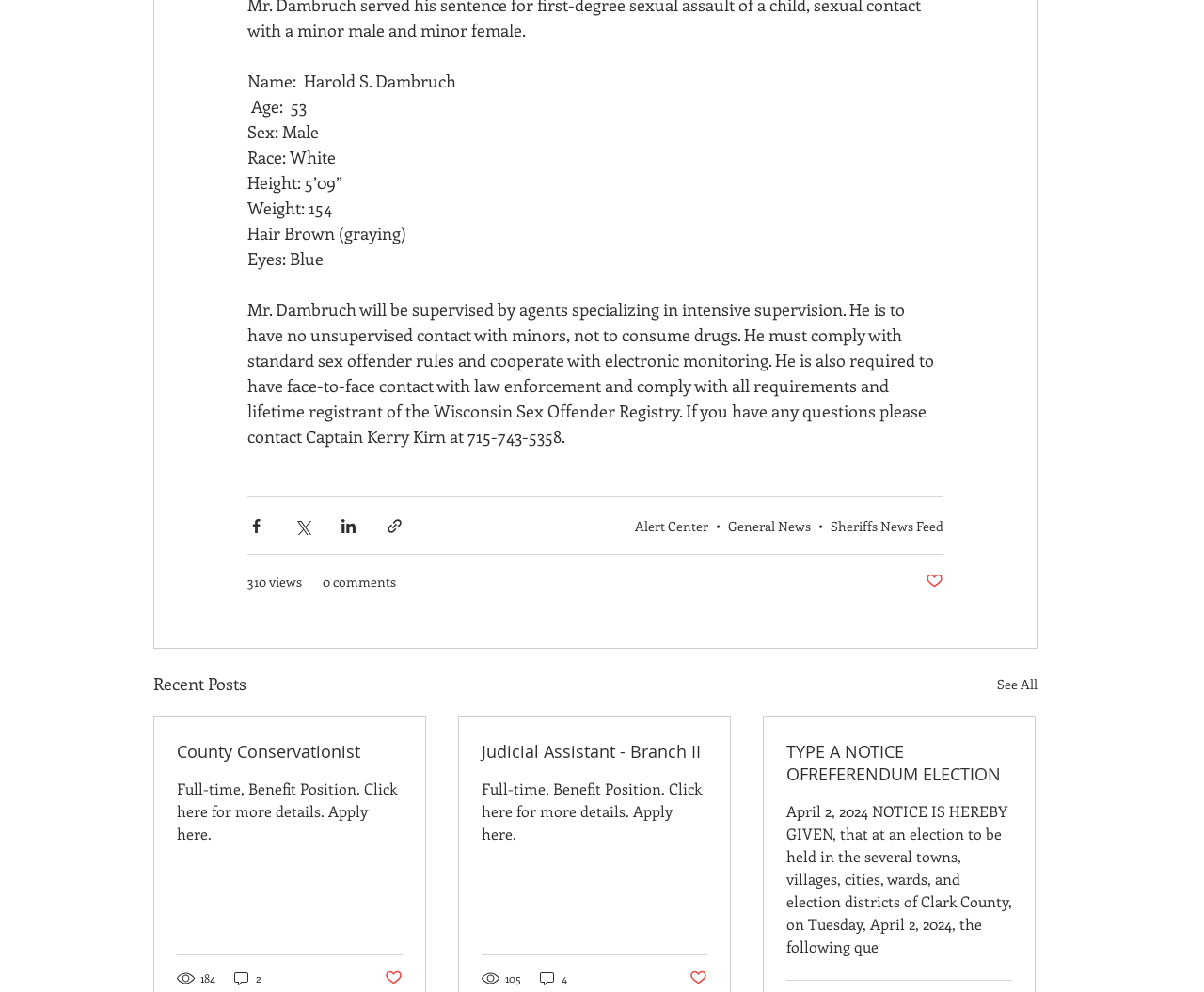Please mark the clickable region by giving the bounding box coordinates needed to complete this instruction: "See All recent posts".

[0.828, 0.676, 0.862, 0.703]